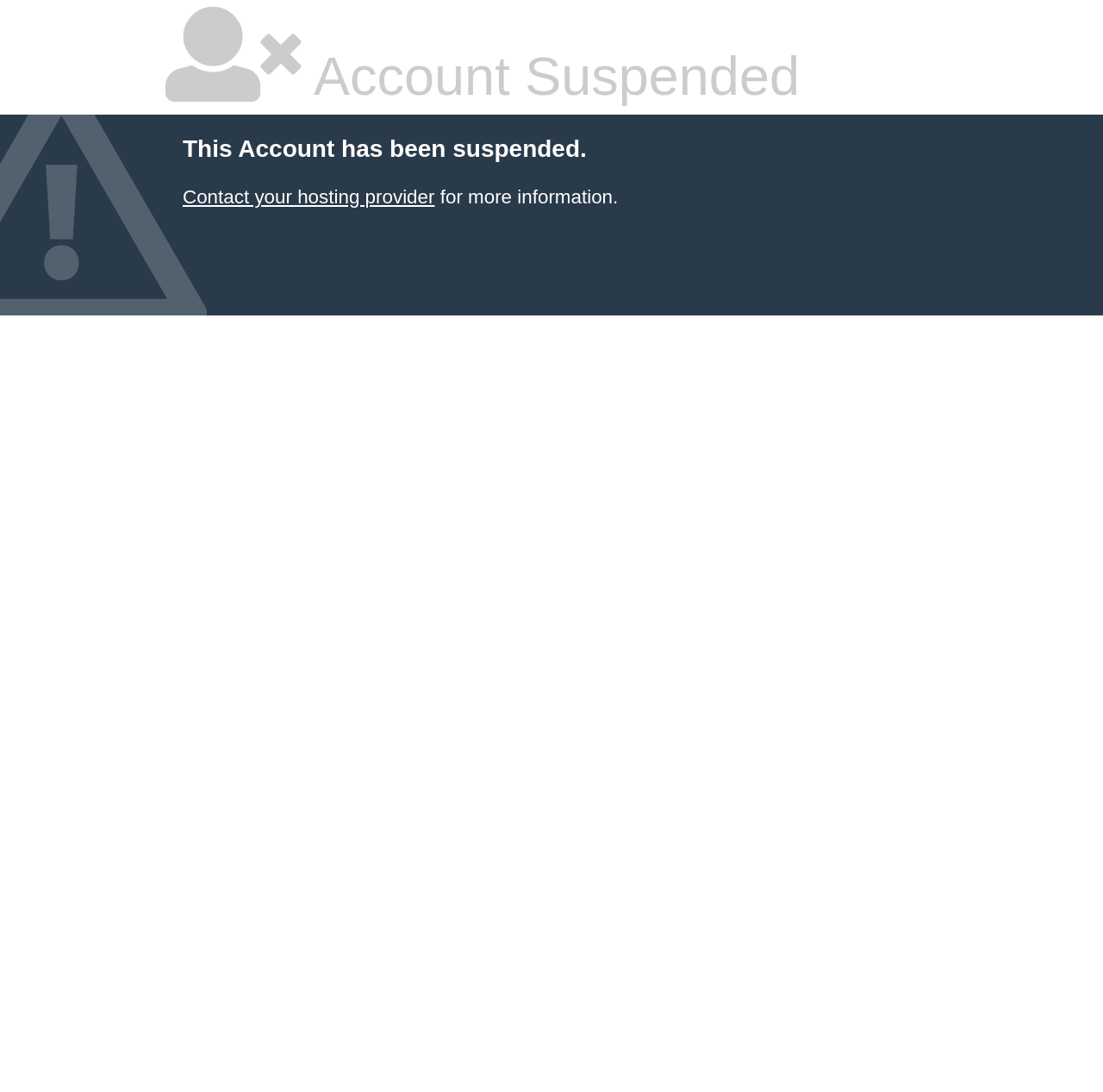Calculate the bounding box coordinates for the UI element based on the following description: "Contact your hosting provider". Ensure the coordinates are four float numbers between 0 and 1, i.e., [left, top, right, bottom].

[0.166, 0.17, 0.394, 0.19]